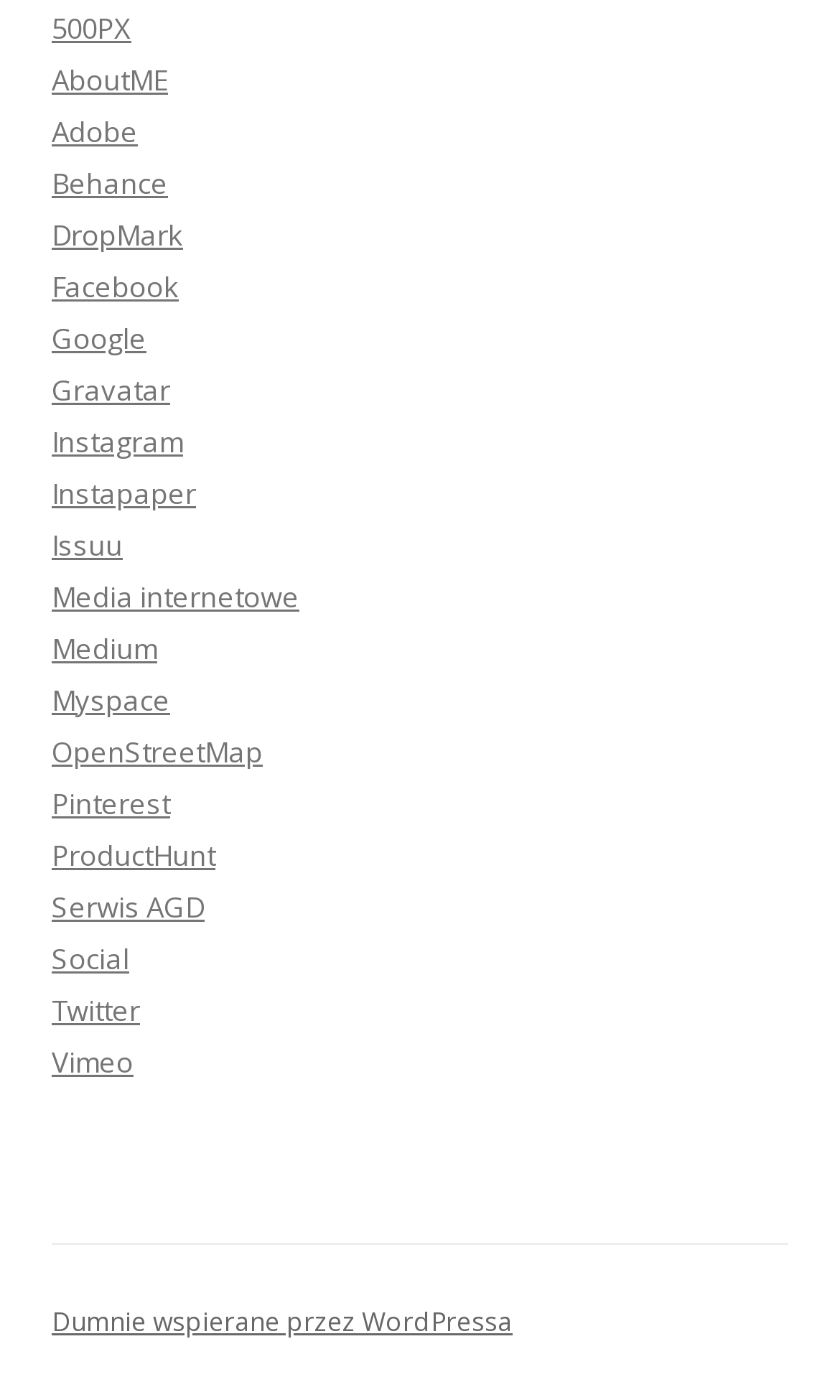Using the description "Media internetowe", predict the bounding box of the relevant HTML element.

[0.062, 0.412, 0.356, 0.439]